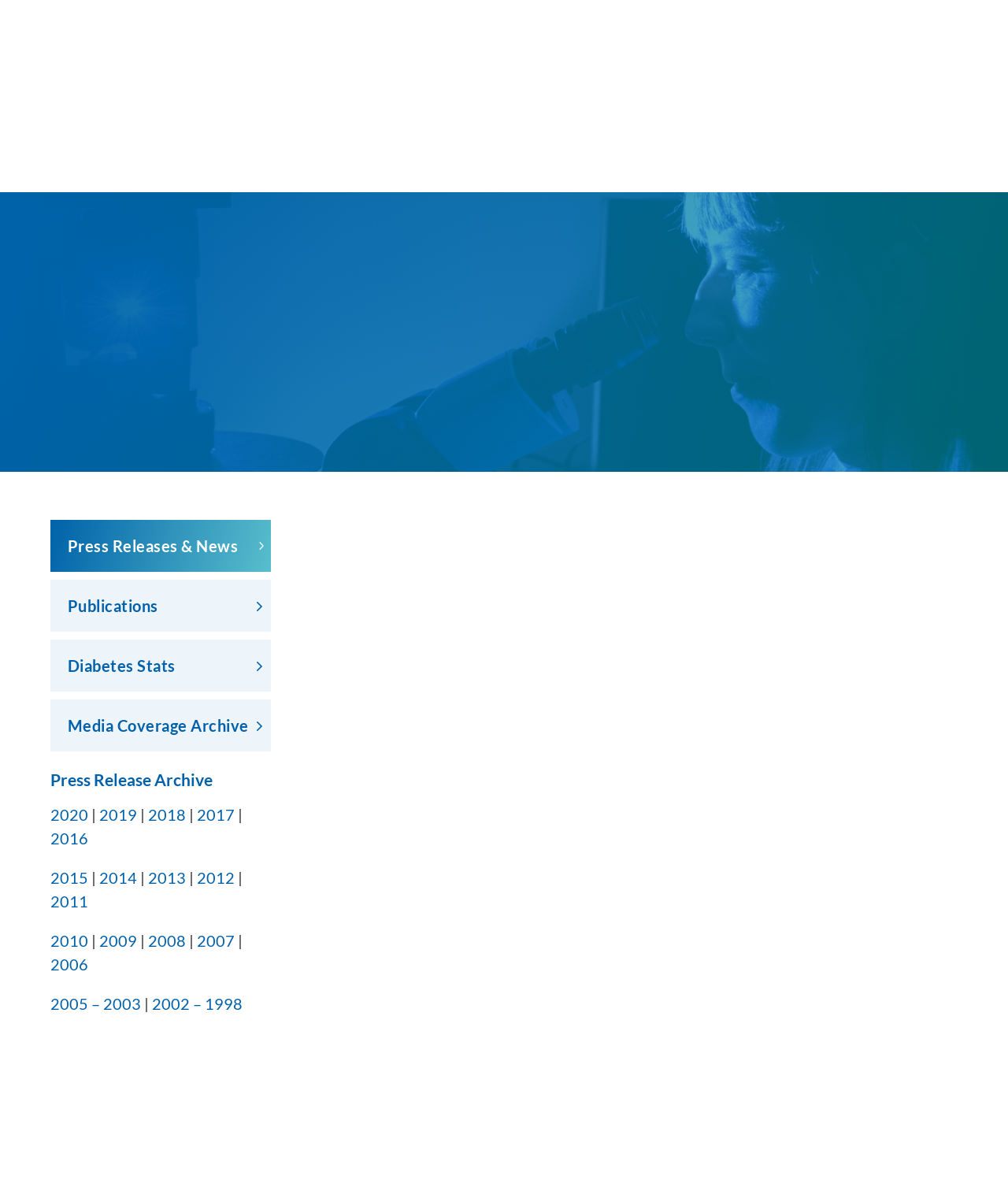Based on the description "Press Releases & News", find the bounding box of the specified UI element.

[0.05, 0.433, 0.269, 0.476]